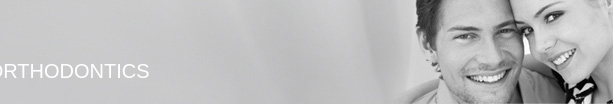Give an in-depth description of the image.

A visually striking banner image promoting orthodontic services, featuring a black and white photograph of a smiling couple. The image captures the essence of confidence and happiness associated with a healthy smile. To the left, the word "ORTHODONTICS" is boldly displayed in a modern font, highlighting the focus of the services offered. This promotional visual is designed to resonate with potential clients seeking orthodontic treatments, emphasizing the positive impact of achieving a beautiful smile.